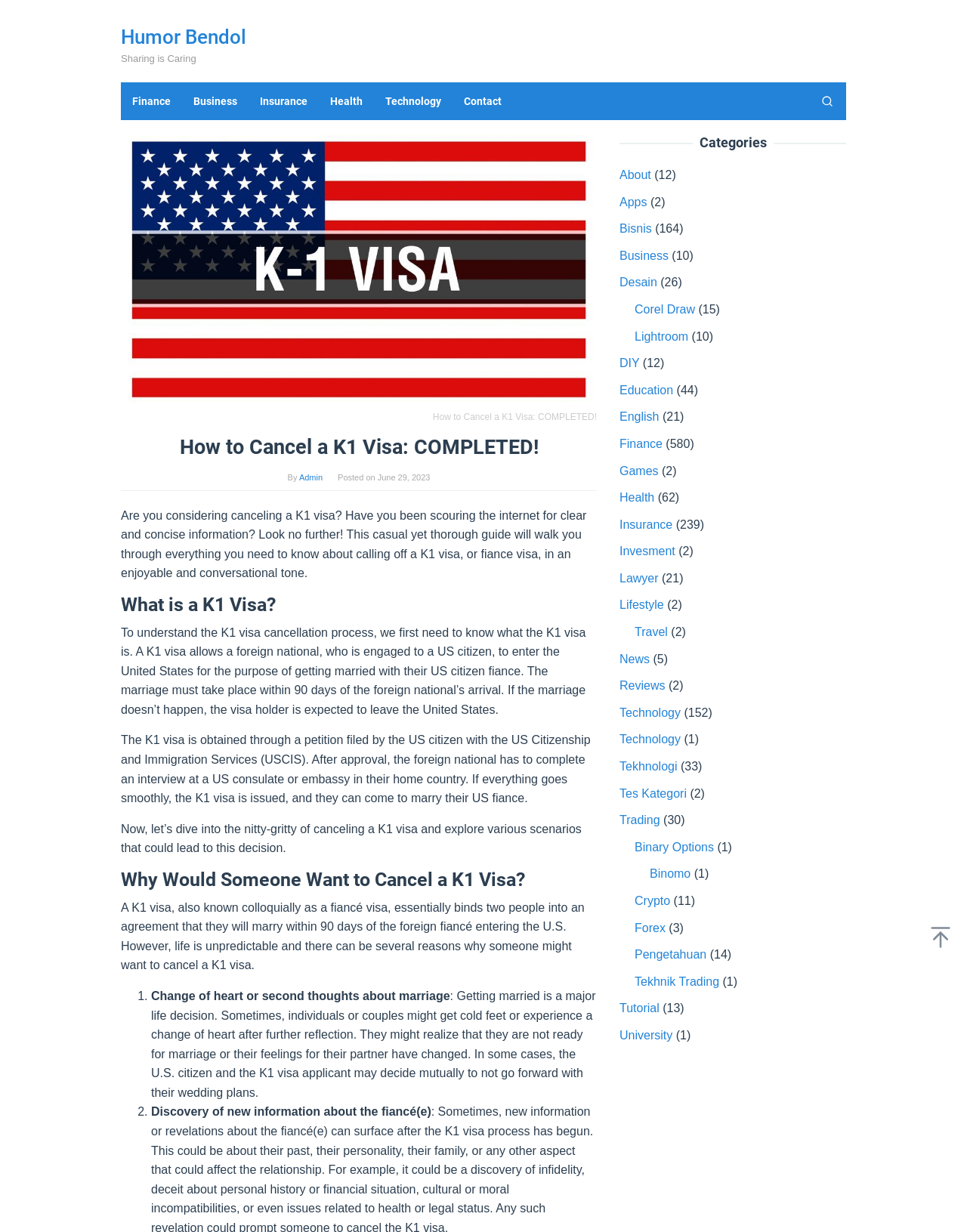Find the bounding box coordinates of the element to click in order to complete this instruction: "Read the 'What is a K1 Visa?' section". The bounding box coordinates must be four float numbers between 0 and 1, denoted as [left, top, right, bottom].

[0.125, 0.483, 0.617, 0.499]